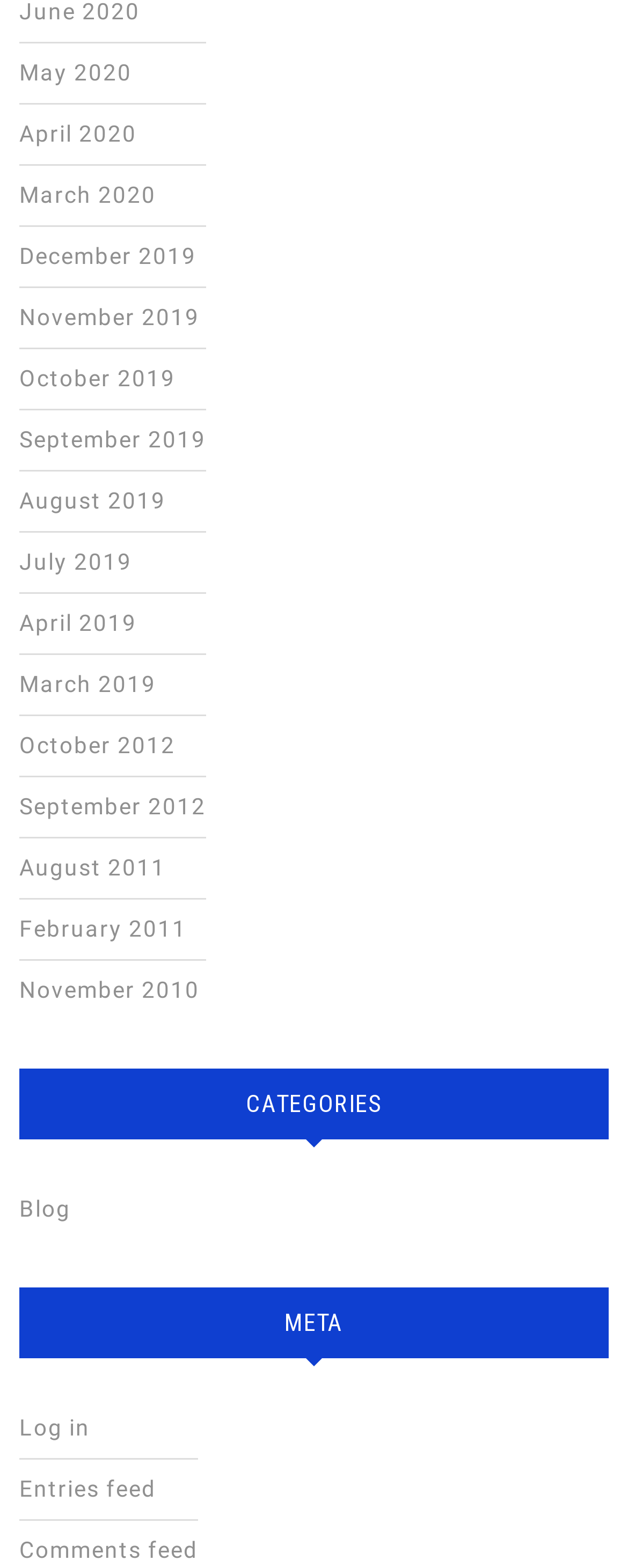What is the purpose of the 'Log in' link?
Please ensure your answer to the question is detailed and covers all necessary aspects.

The 'Log in' link is likely used to allow users to log in to the webpage, suggesting that the webpage has user accounts or restricted content.